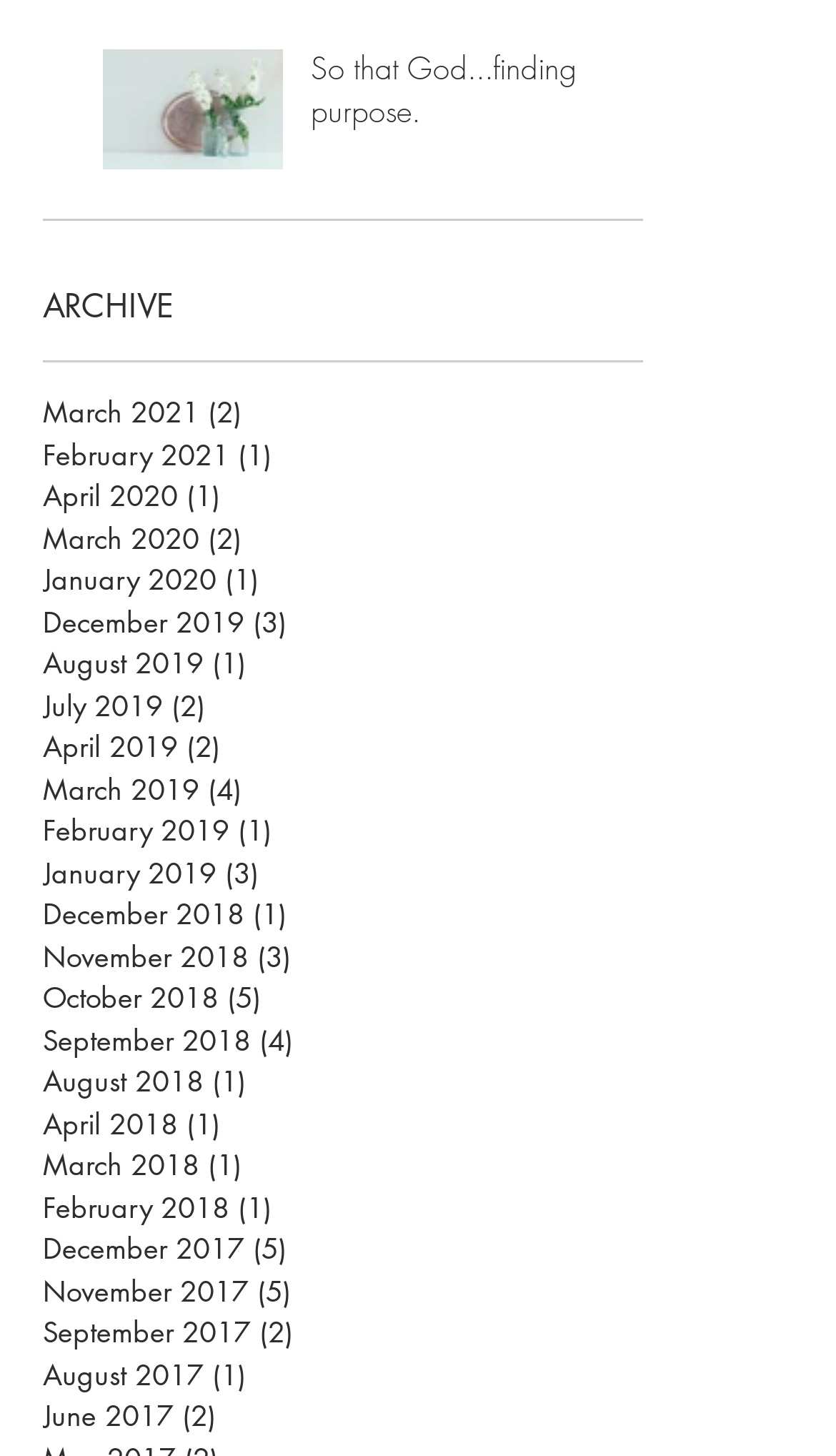What is the main category of the webpage?
Using the visual information from the image, give a one-word or short-phrase answer.

Archive